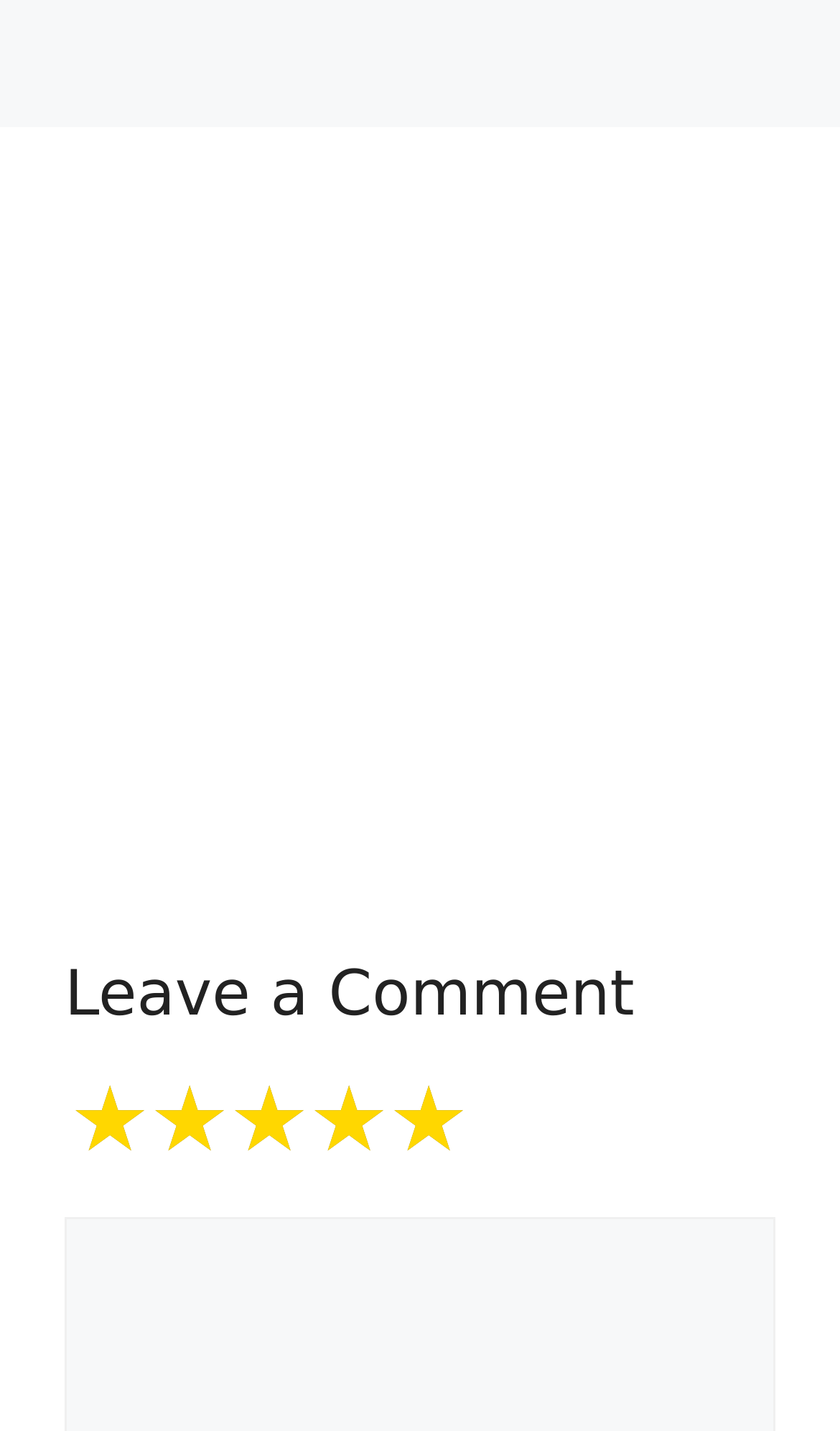Identify the bounding box coordinates for the element that needs to be clicked to fulfill this instruction: "View comment". Provide the coordinates in the format of four float numbers between 0 and 1: [left, top, right, bottom].

[0.074, 0.853, 0.326, 0.889]